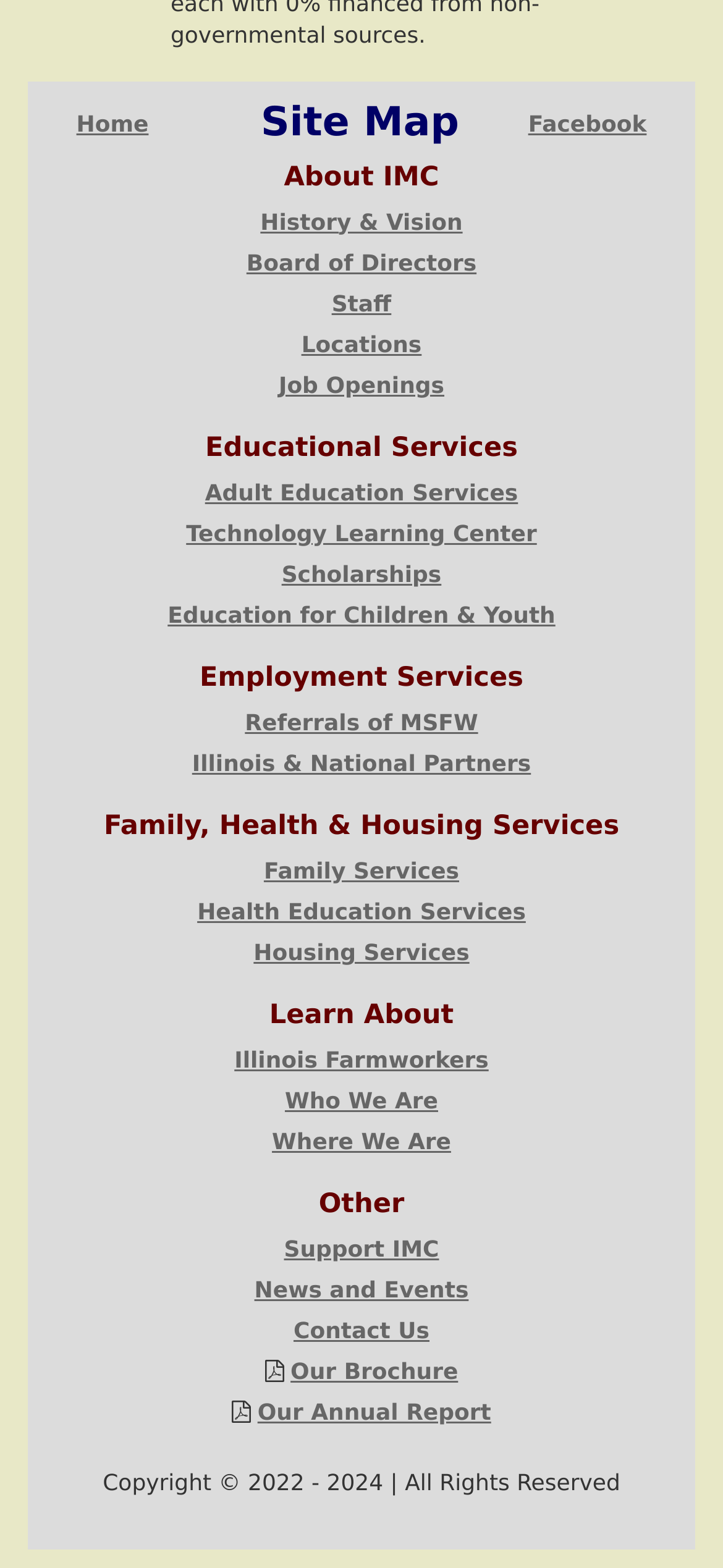Please specify the bounding box coordinates of the clickable section necessary to execute the following command: "Support IMC".

[0.393, 0.788, 0.607, 0.805]